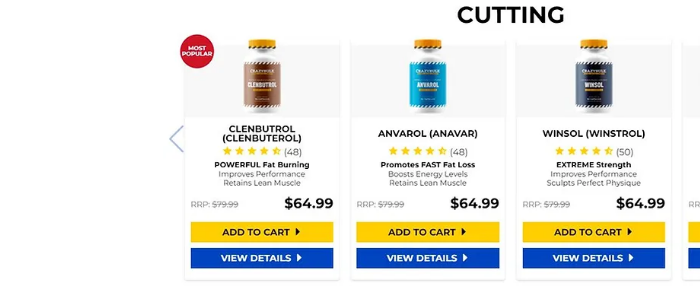Please respond to the question with a concise word or phrase:
How many products are compared in the image?

3